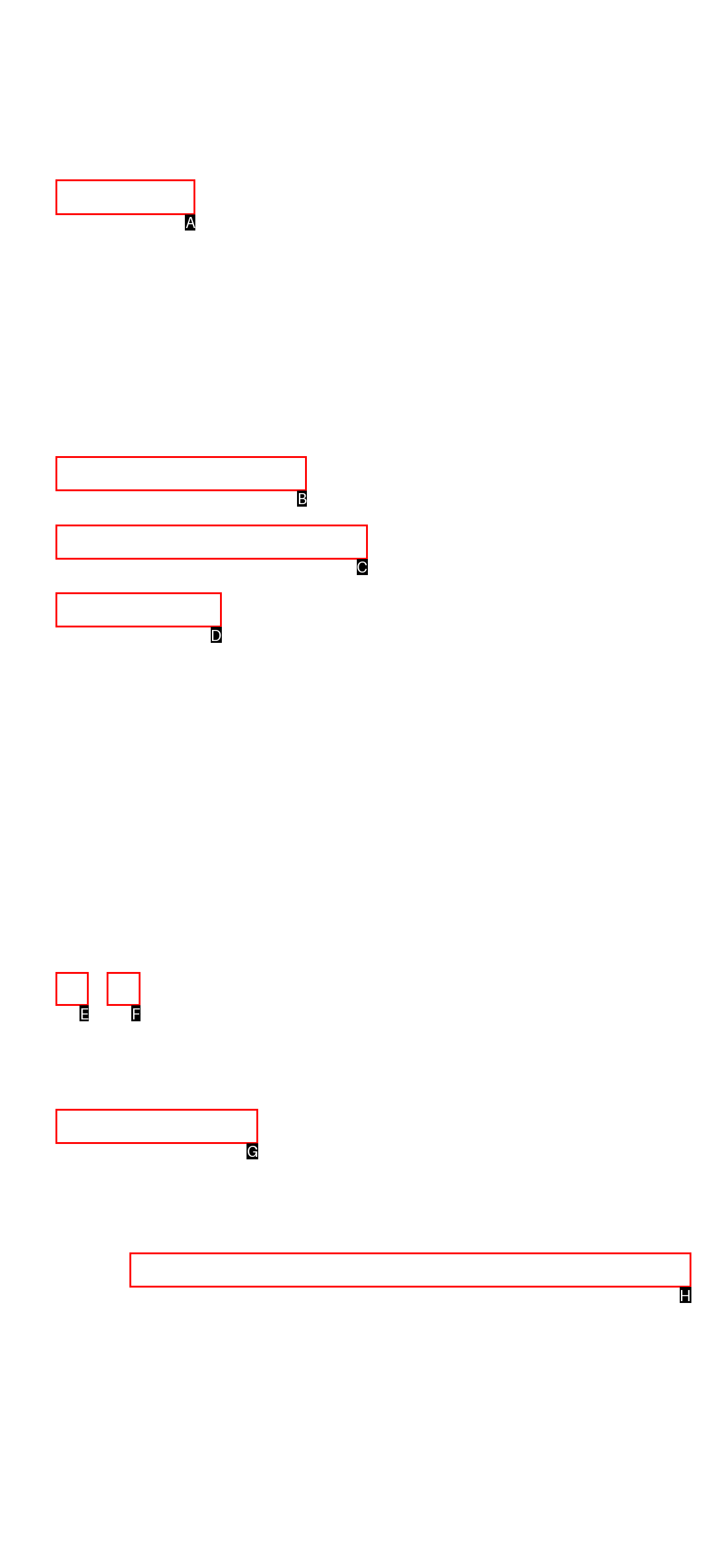To complete the instruction: check Contact Us information, which HTML element should be clicked?
Respond with the option's letter from the provided choices.

D